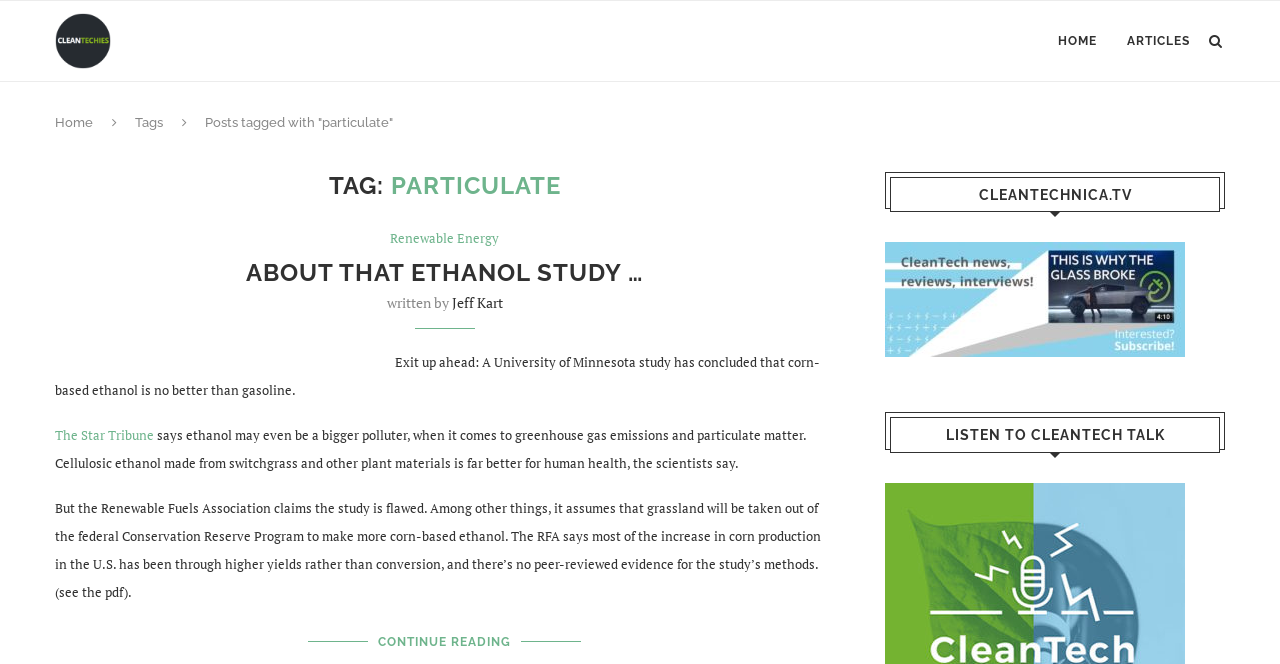Who wrote the article?
Based on the image, answer the question with as much detail as possible.

The author of the article can be determined by looking at the text 'written by' followed by the link 'Jeff Kart', which indicates that Jeff Kart is the author of the article.